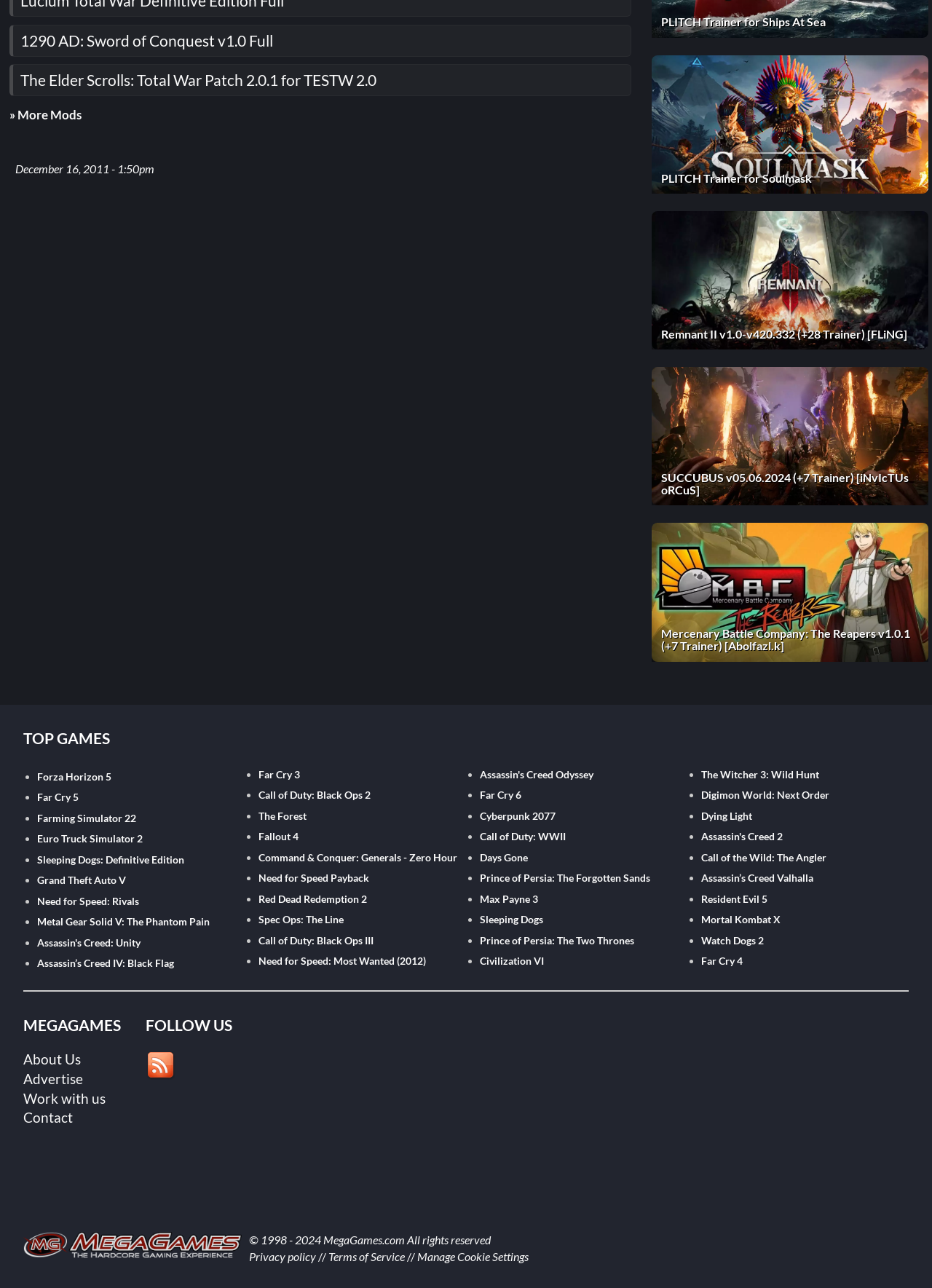Highlight the bounding box coordinates of the element you need to click to perform the following instruction: "Click on the 'About us' link."

None